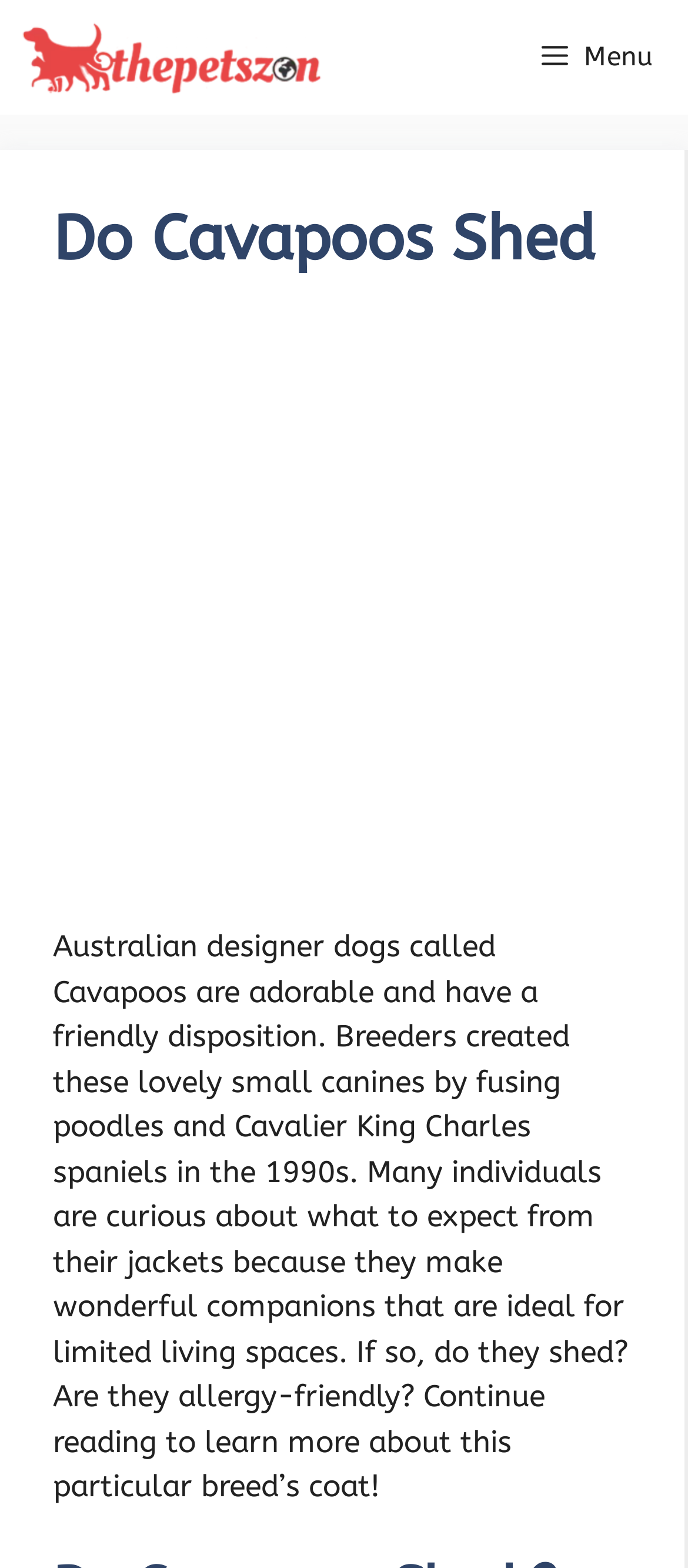What is the main heading displayed on the webpage? Please provide the text.

Do Cavapoos Shed